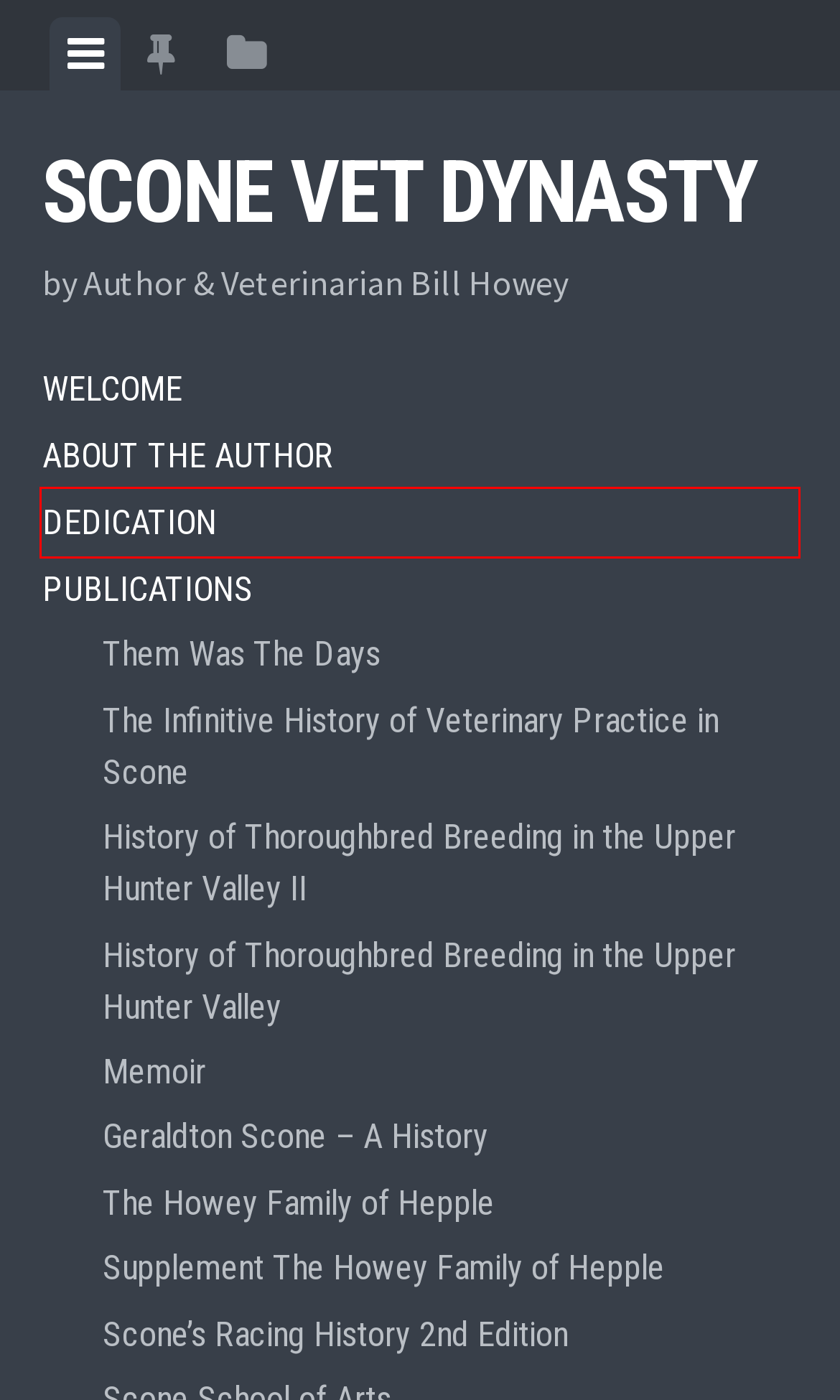You have been given a screenshot of a webpage with a red bounding box around a UI element. Select the most appropriate webpage description for the new webpage that appears after clicking the element within the red bounding box. The choices are:
A. MEMOIR – Scone Vet Dynasty
B. GERALDTON SCONE – Scone Vet Dynasty
C. HISTORY OF THOROUGHBRED BREEDING – Scone Vet Dynasty
D. Scone’s Racing History 2nd Edition – Scone Vet Dynasty
E. ABOUT THE AUTHOR – Scone Vet Dynasty
F. THE HOWEY FAMILY OF HEPPLE – Scone Vet Dynasty
G. HISTORY OF THOROUGHBRED BREEDING IN THE UPPER HUNTER VALLEY II – Scone Vet Dynasty
H. DEDICATION – Scone Vet Dynasty

H